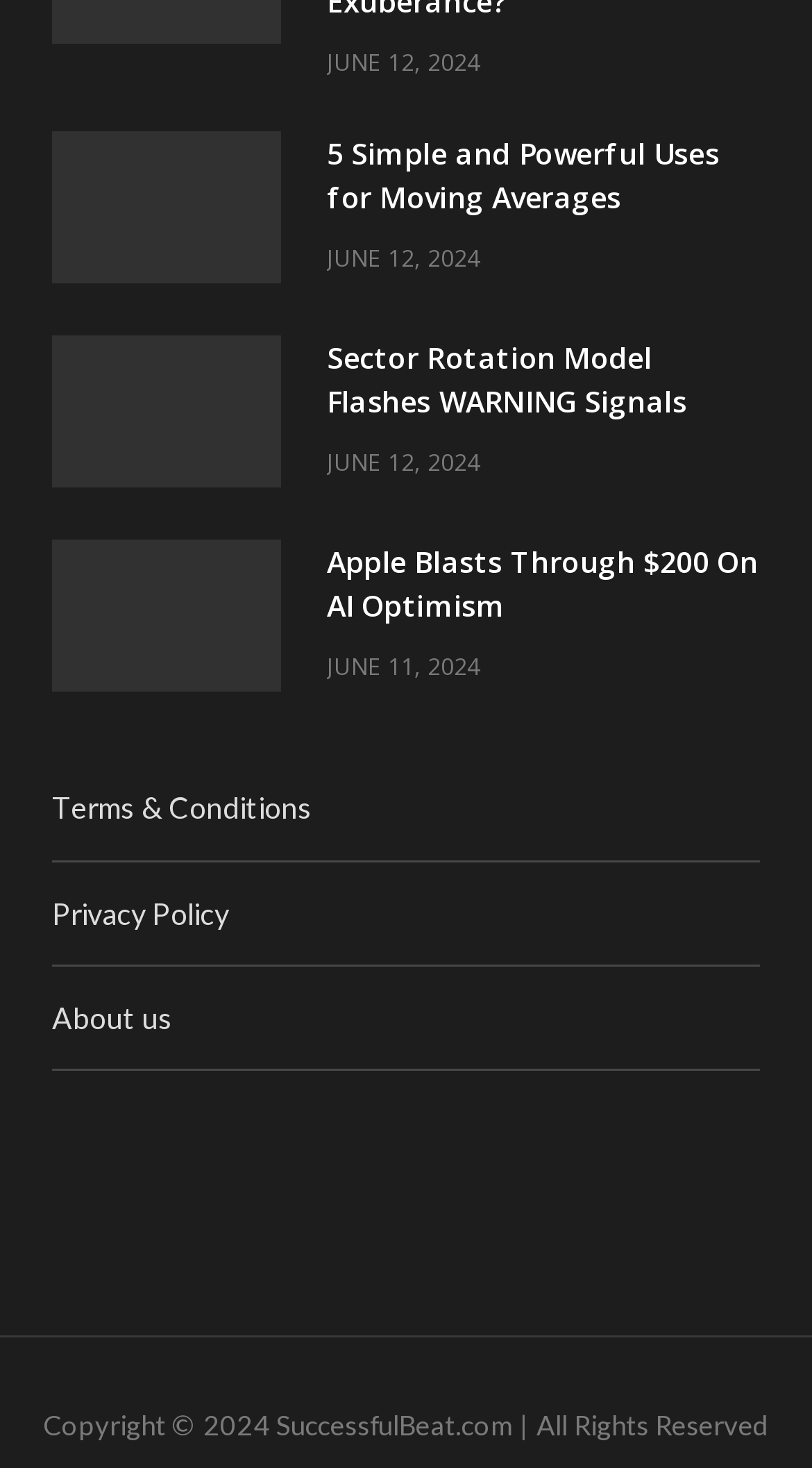Answer the following query concisely with a single word or phrase:
What is the date of the first article?

JUNE 12, 2024